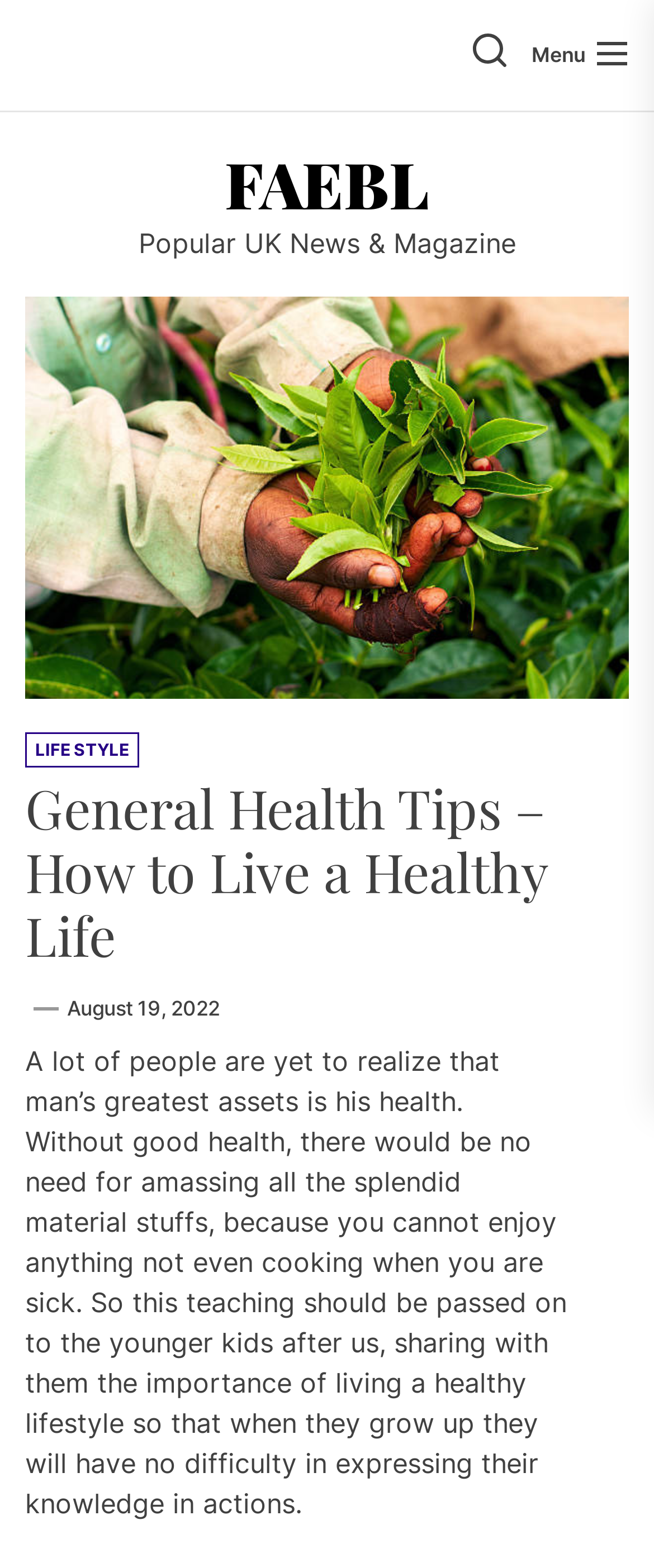Please provide a detailed answer to the question below by examining the image:
What is the category of the article?

I determined the category of the article by looking at the link 'LIFE STYLE' which is a sub-element of the HeaderAsNonLandmark element, indicating that it is a category or section of the webpage.